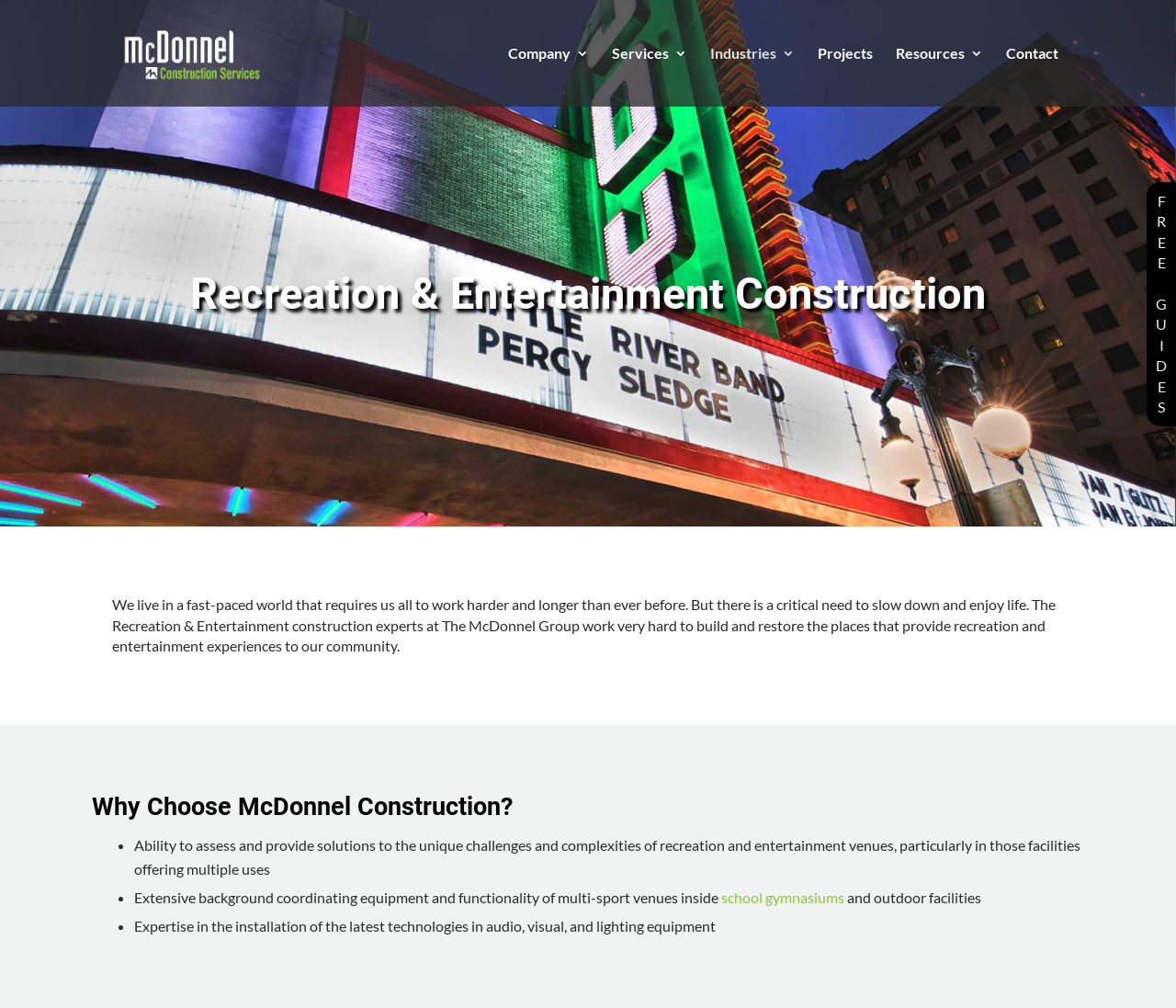Find the bounding box coordinates of the clickable region needed to perform the following instruction: "Click on the company link". The coordinates should be provided as four float numbers between 0 and 1, i.e., [left, top, right, bottom].

[0.432, 0.044, 0.485, 0.061]